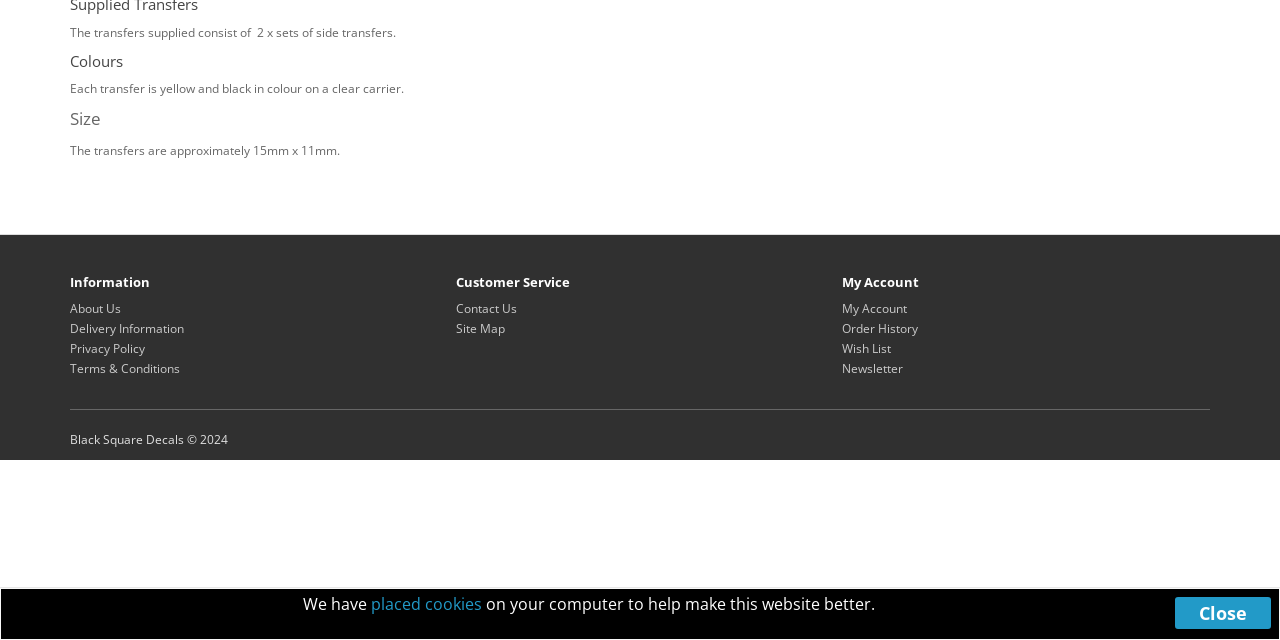Based on the element description, predict the bounding box coordinates (top-left x, top-left y, bottom-right x, bottom-right y) for the UI element in the screenshot: Wish List

[0.658, 0.532, 0.696, 0.558]